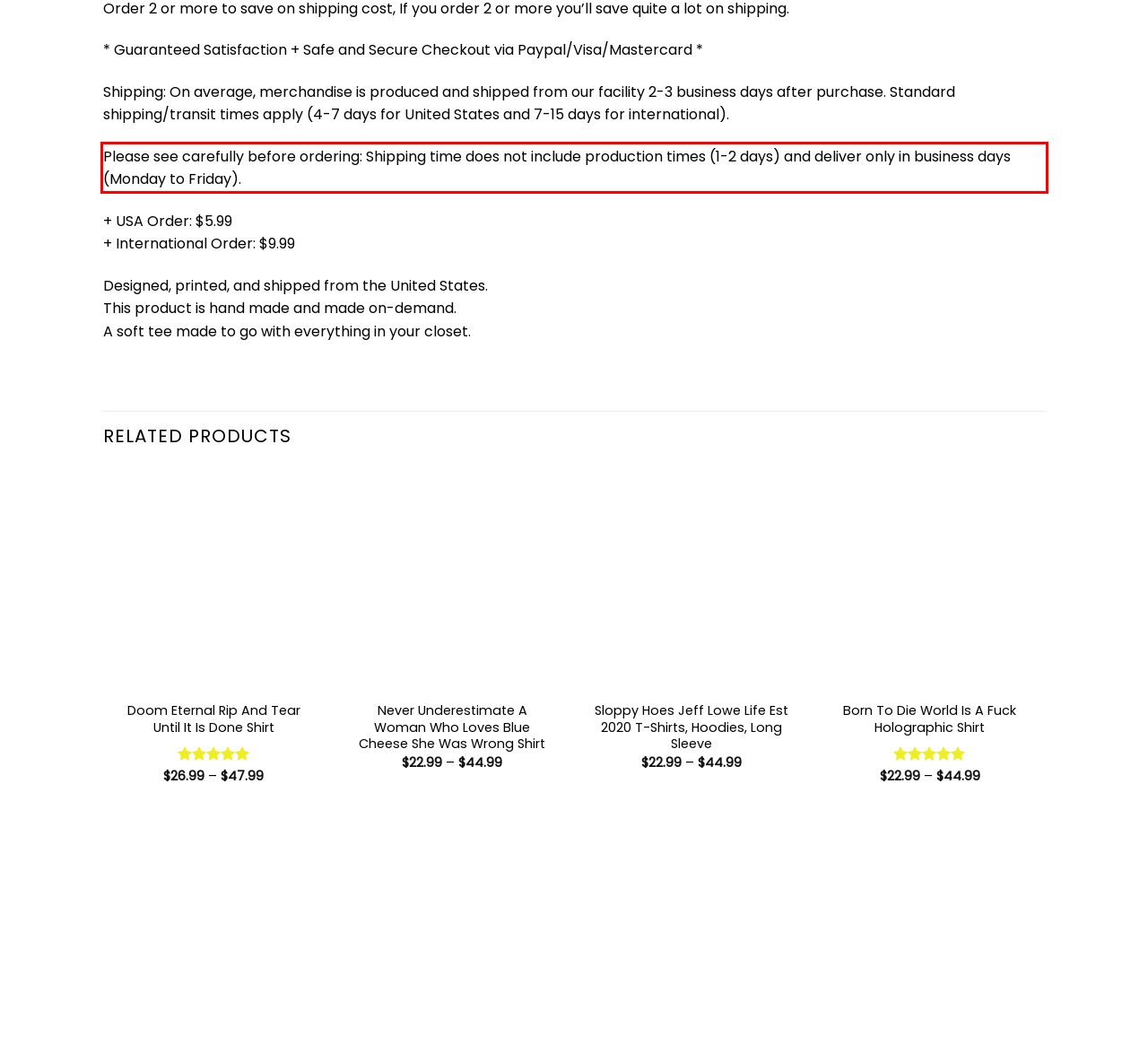Please perform OCR on the text content within the red bounding box that is highlighted in the provided webpage screenshot.

Please see carefully before ordering: Shipping time does not include production times (1-2 days) and deliver only in business days (Monday to Friday).